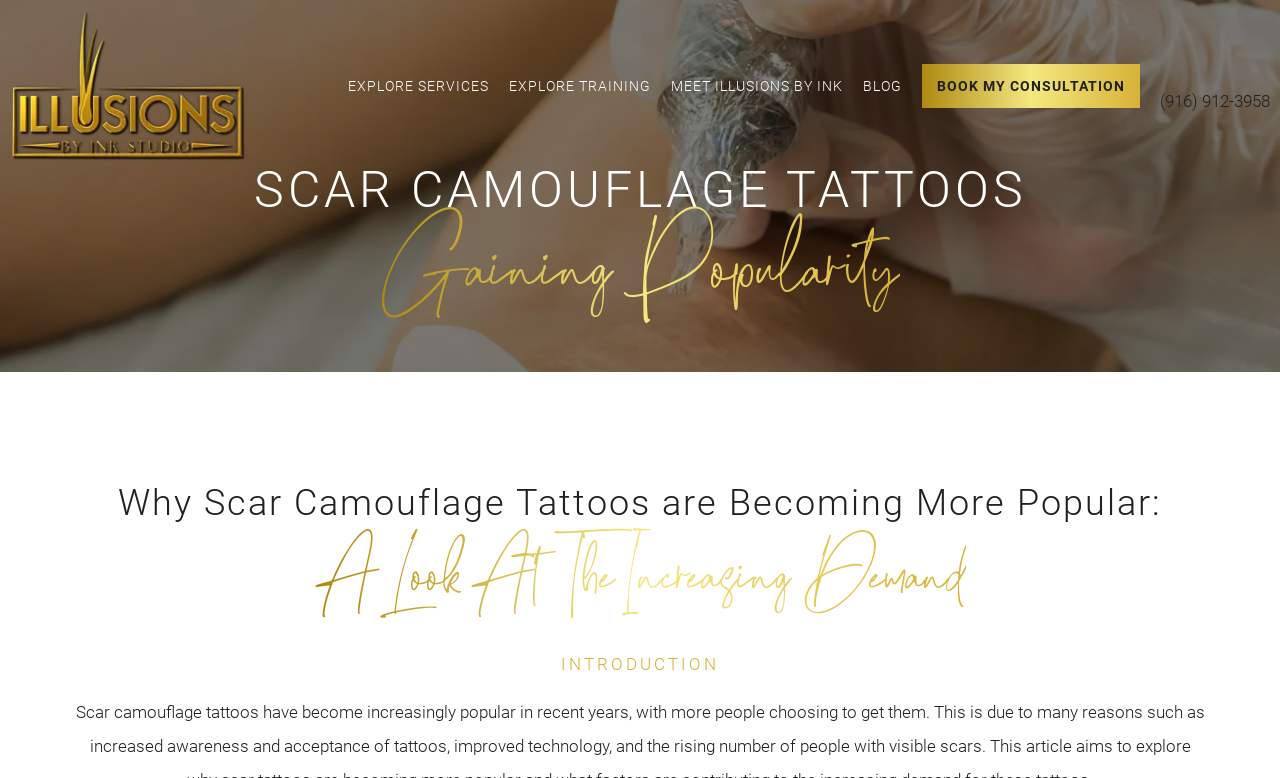What can users do with the 'BOOK MY CONSULTATION' button? Examine the screenshot and reply using just one word or a brief phrase.

Book a consultation